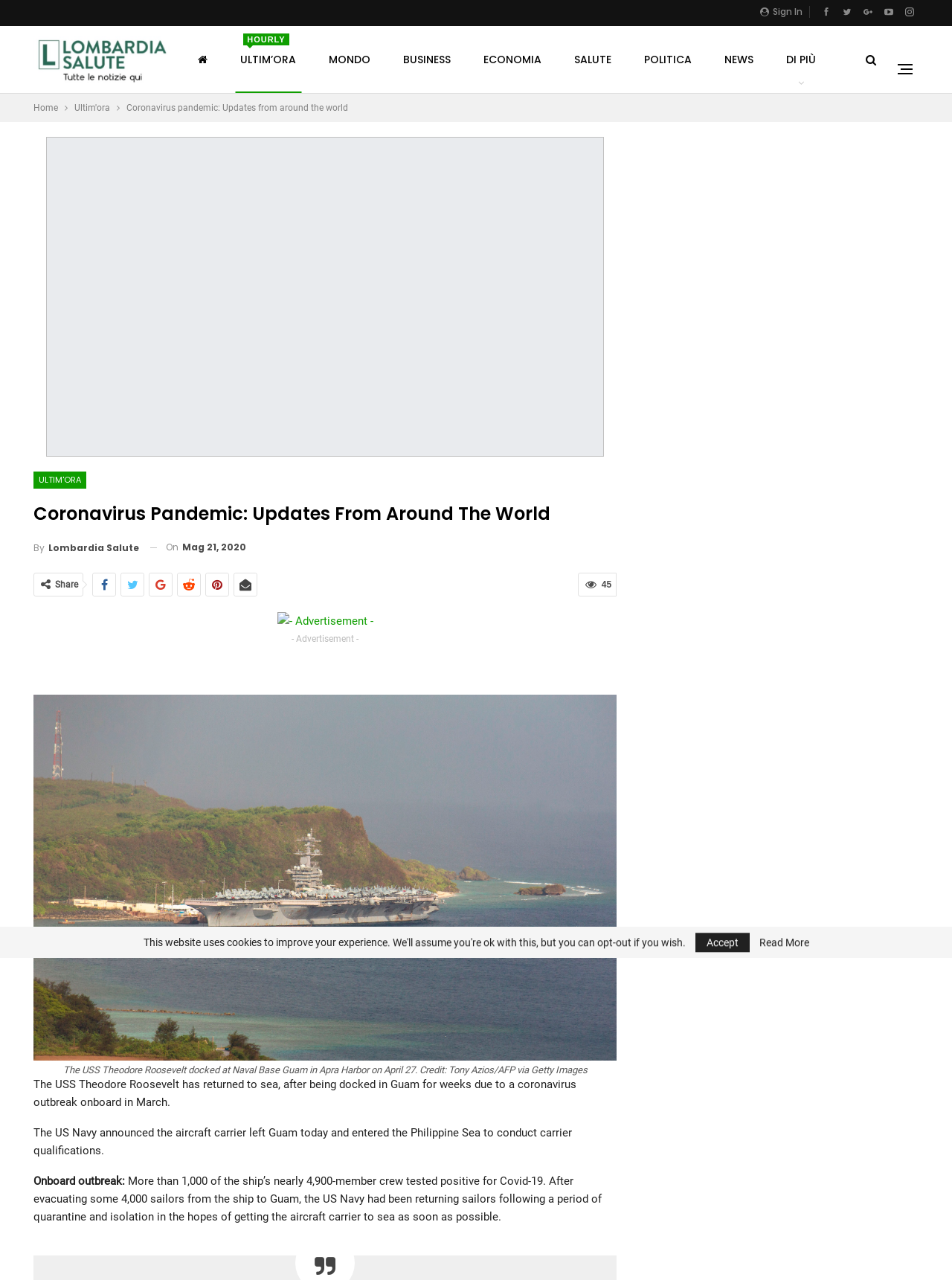Find the bounding box coordinates of the clickable element required to execute the following instruction: "Click on the 'SALUTE' link". Provide the coordinates as four float numbers between 0 and 1, i.e., [left, top, right, bottom].

[0.598, 0.02, 0.648, 0.073]